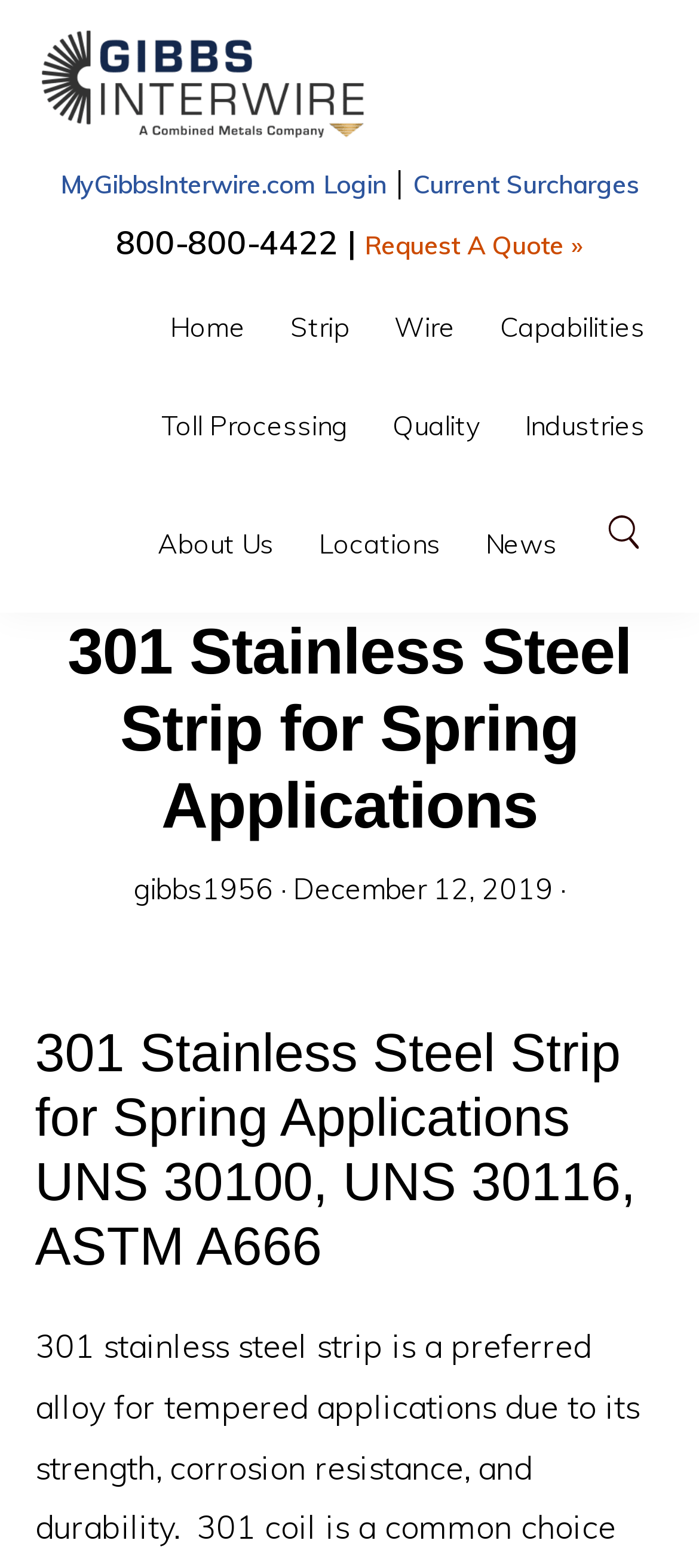Using the provided element description: "Quality", determine the bounding box coordinates of the corresponding UI element in the screenshot.

[0.536, 0.239, 0.713, 0.302]